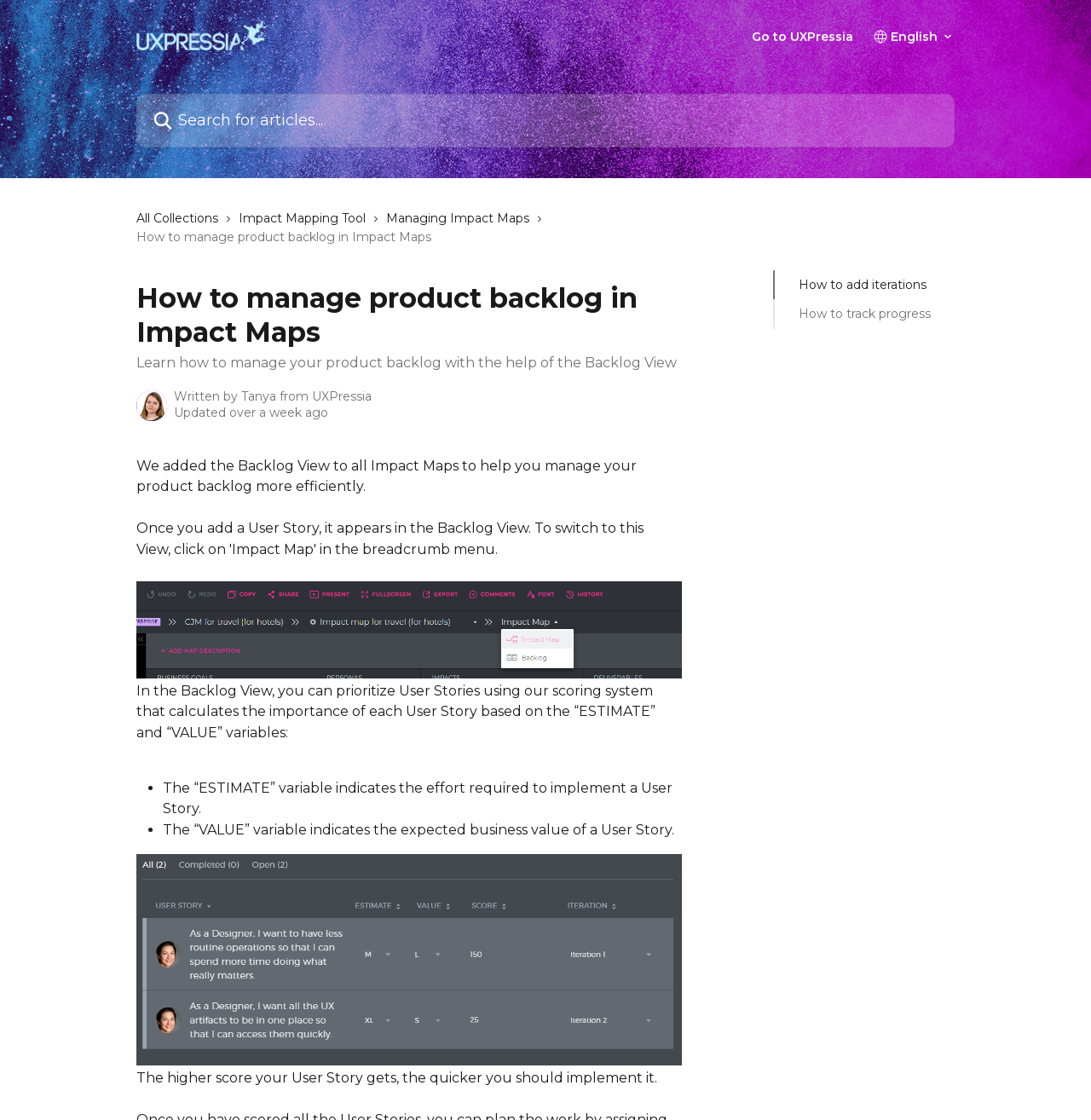What is the purpose of the Backlog View?
Answer the question with a single word or phrase by looking at the picture.

Manage product backlog